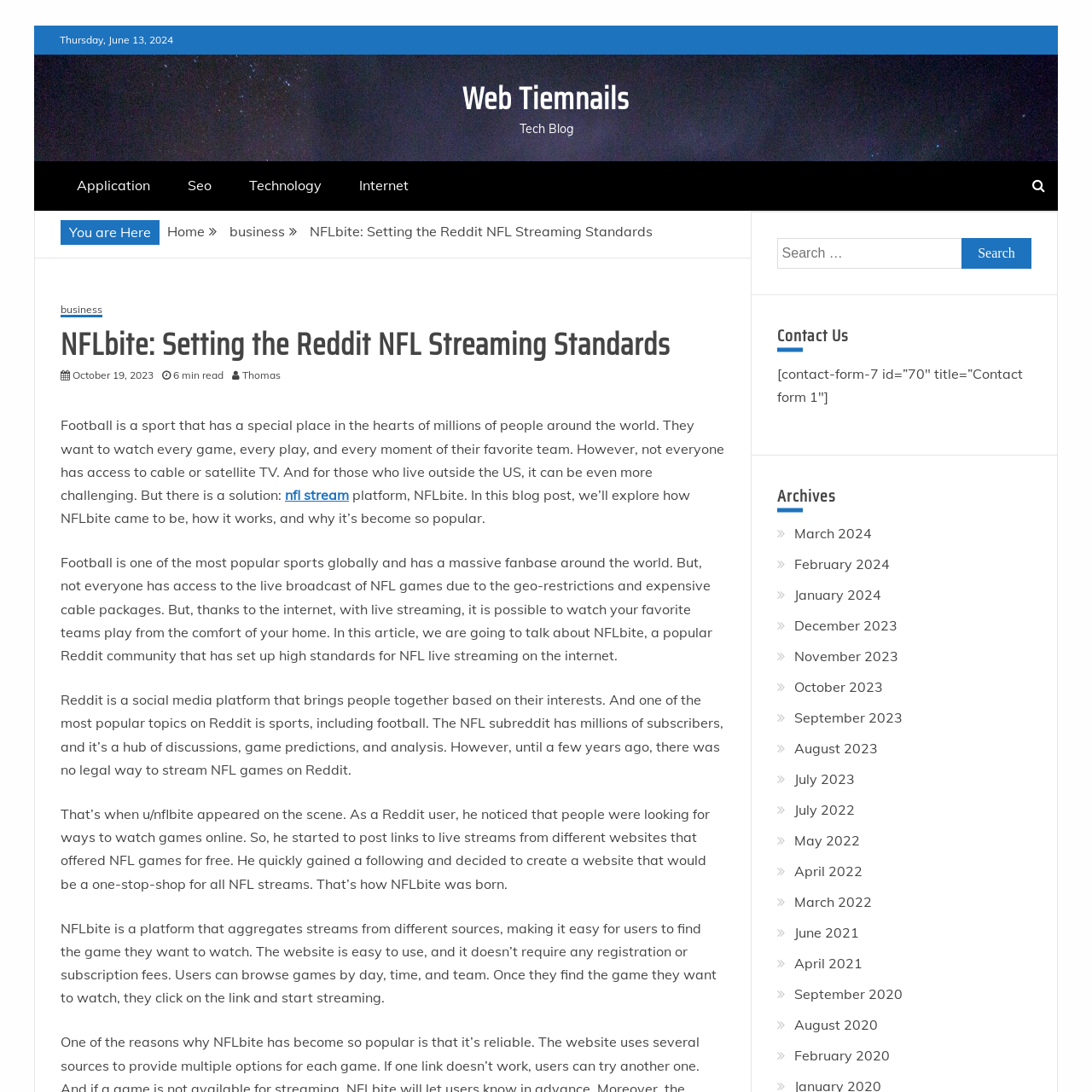Identify the bounding box coordinates of the section that should be clicked to achieve the task described: "Search for something".

[0.711, 0.218, 0.945, 0.246]